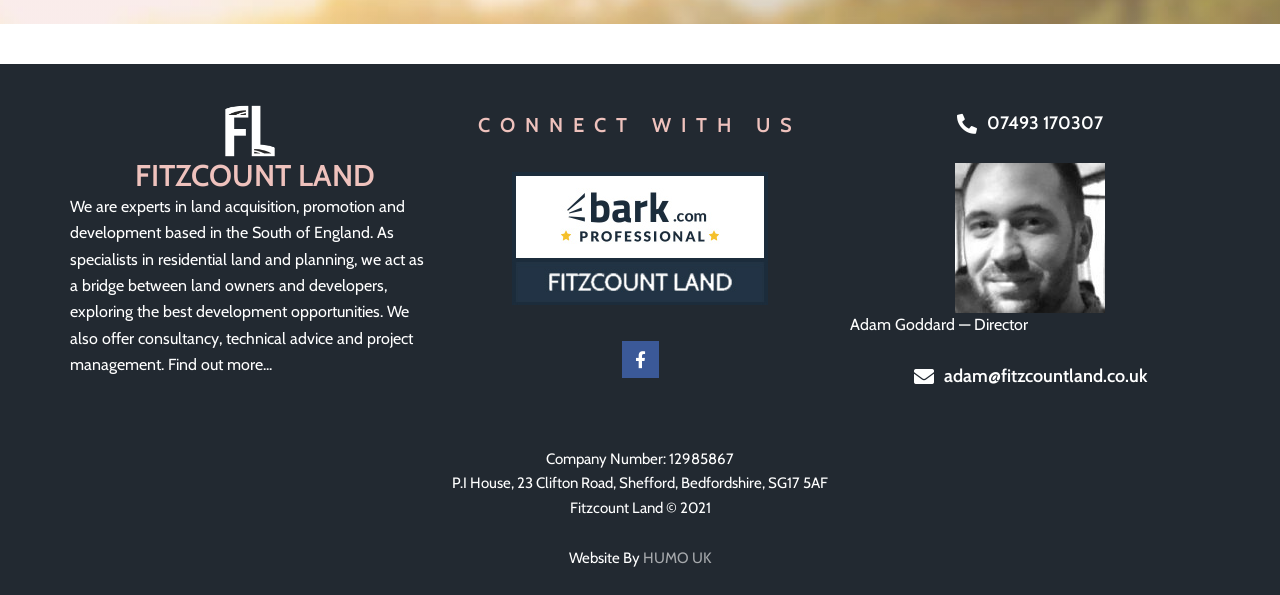Bounding box coordinates are specified in the format (top-left x, top-left y, bottom-right x, bottom-right y). All values are floating point numbers bounded between 0 and 1. Please provide the bounding box coordinate of the region this sentence describes: HUMO UK

[0.502, 0.922, 0.555, 0.952]